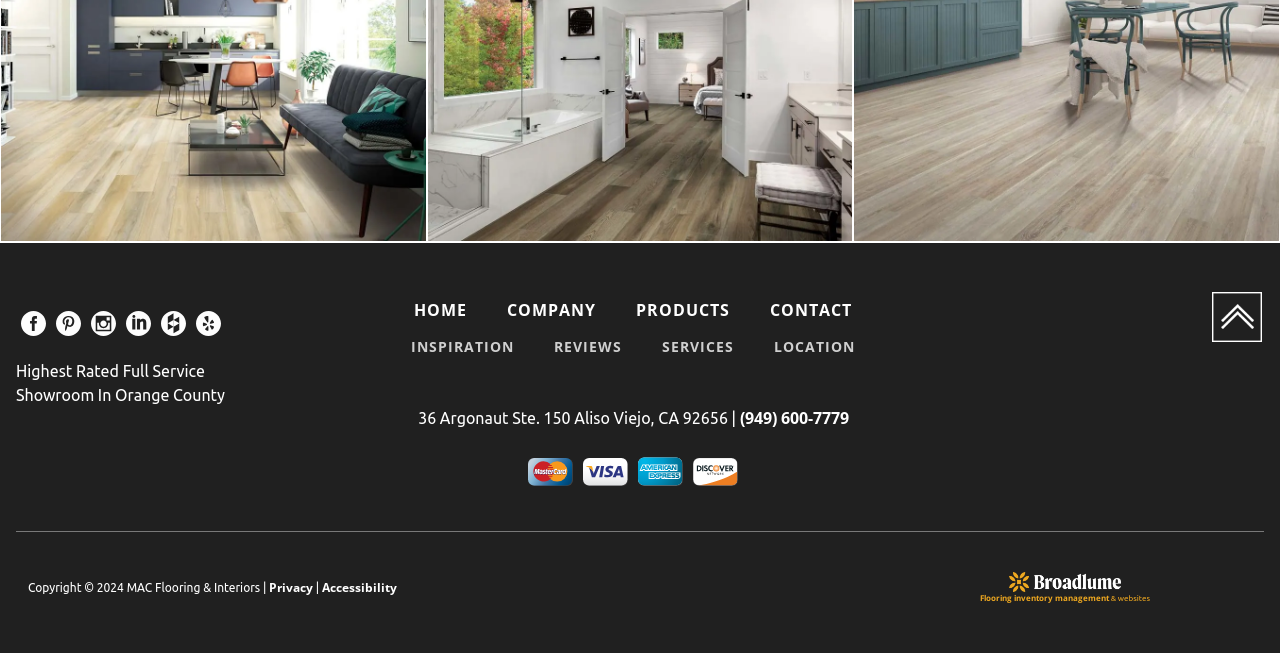Find and indicate the bounding box coordinates of the region you should select to follow the given instruction: "Call 9496007779".

[0.578, 0.606, 0.663, 0.641]